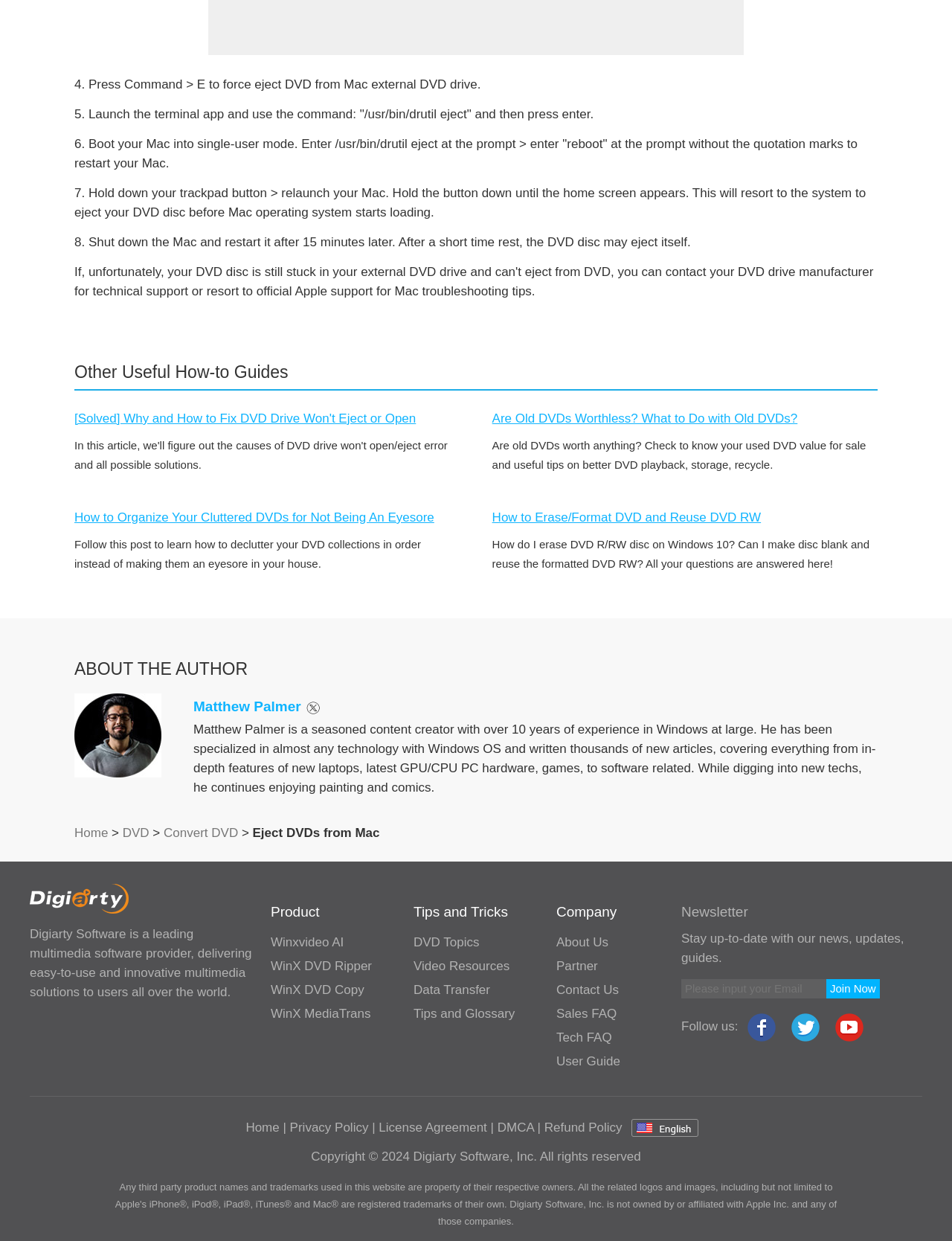Please provide a comprehensive answer to the question based on the screenshot: What is the purpose of the textbox at the bottom of the page?

The textbox at the bottom of the page is for newsletter subscription, as indicated by the label 'Please input your Email' and the button 'Join Now' next to it, which suggests that users can enter their email address to receive news and updates from the website.